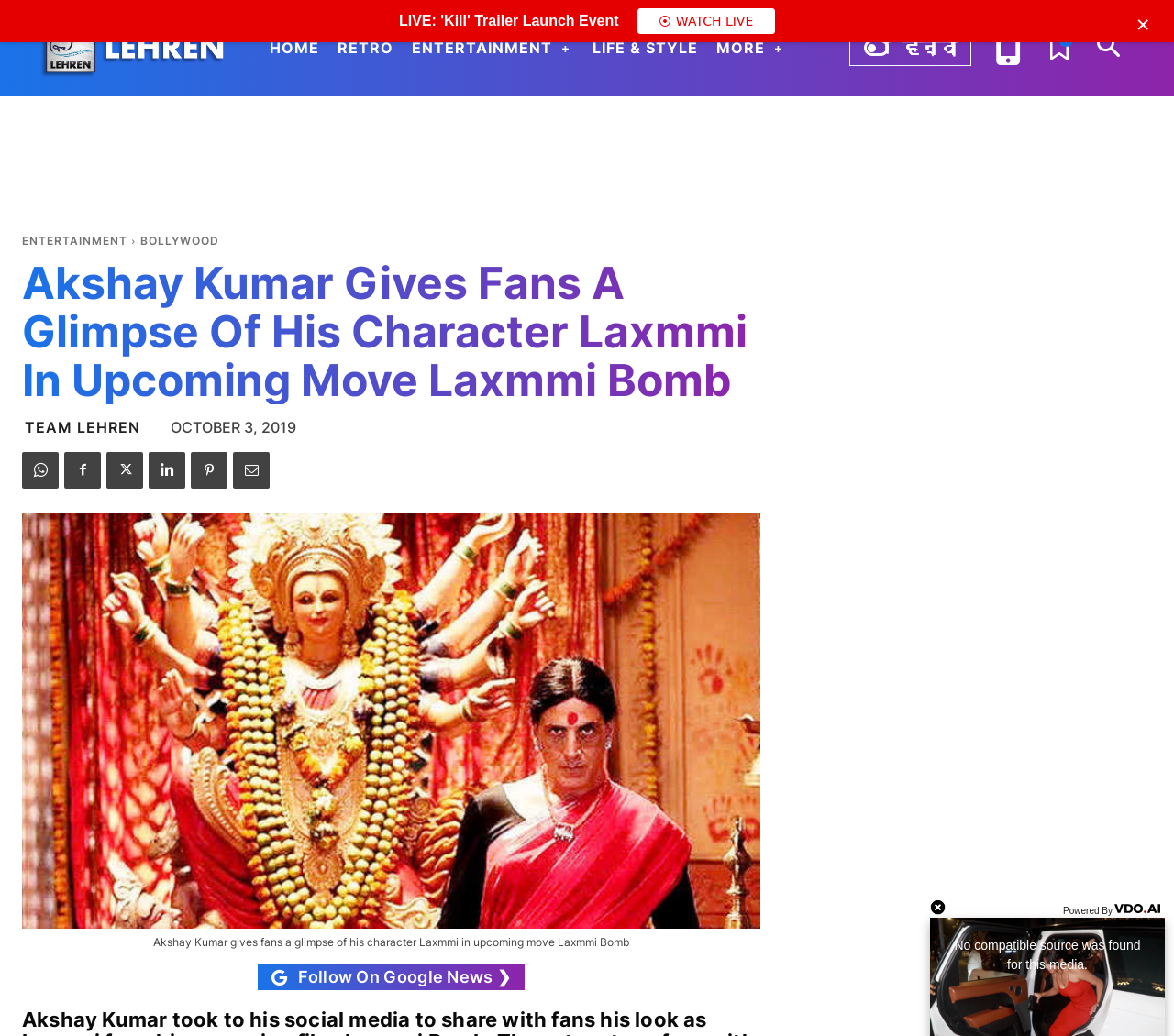Please identify the bounding box coordinates of the element that needs to be clicked to execute the following command: "Search for something". Provide the bounding box using four float numbers between 0 and 1, formatted as [left, top, right, bottom].

[0.922, 0.022, 0.966, 0.071]